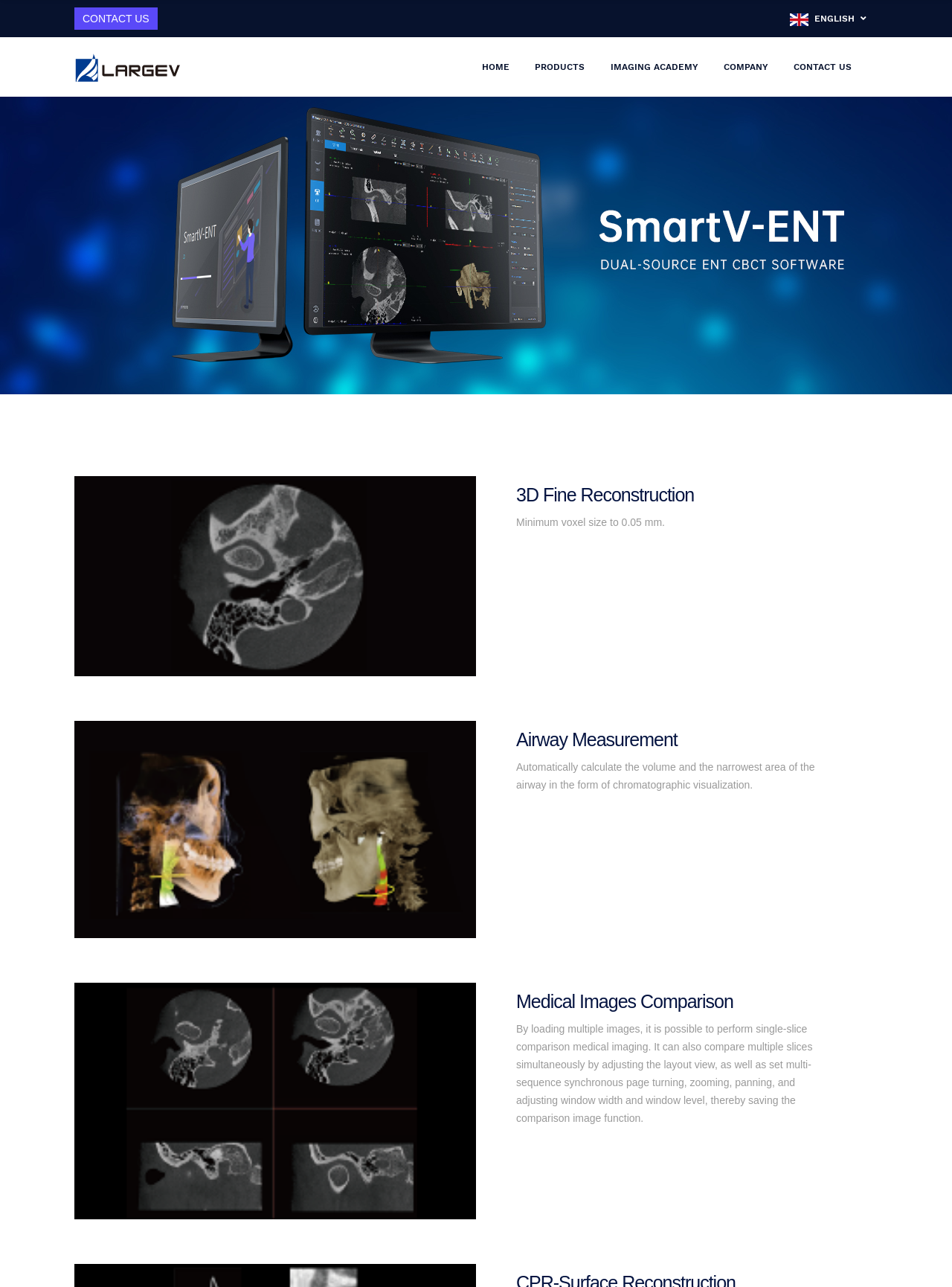What is the company's main business? Examine the screenshot and reply using just one word or a brief phrase.

Medical equipment